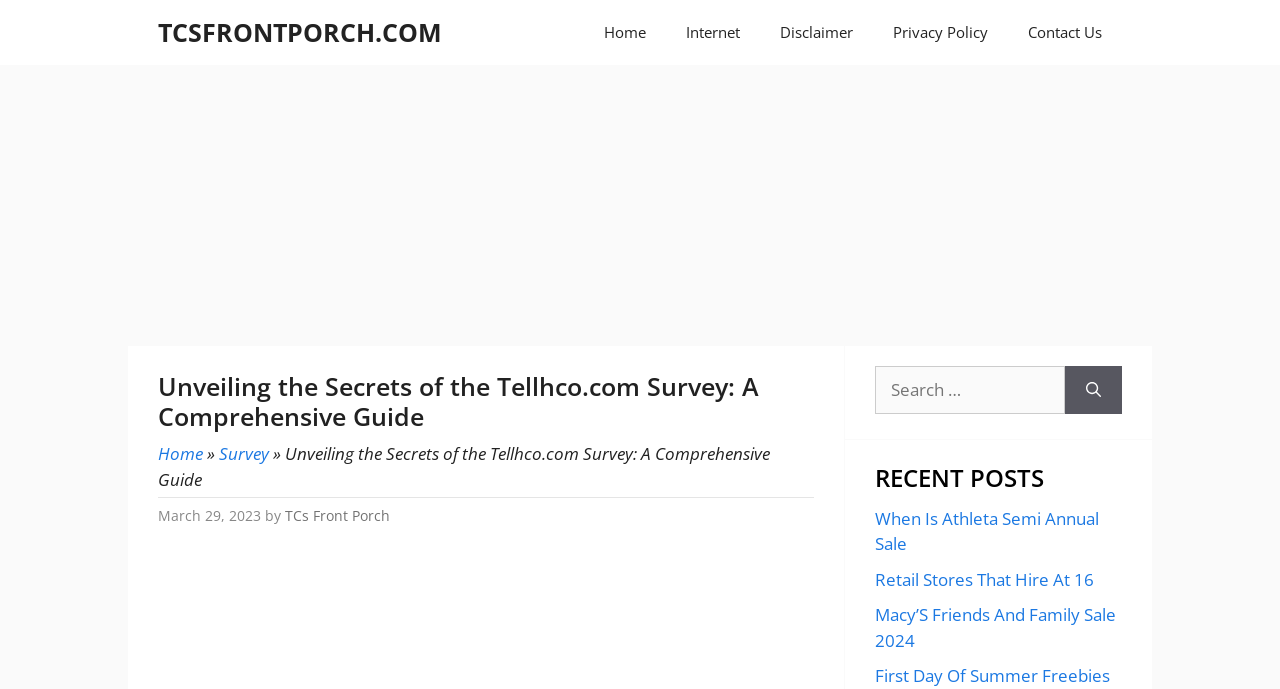Give a detailed overview of the webpage's appearance and contents.

The webpage is a comprehensive guide to the tellhco.com survey, providing information on how to participate and its benefits. At the top of the page, there is a navigation bar with six links: "TCSFRONTPORCH.COM", "Home", "Internet", "Disclaimer", "Privacy Policy", and "Contact Us". 

Below the navigation bar, there is a large advertisement iframe that takes up most of the width of the page. Within the iframe, there is a header section with a heading that matches the title of the webpage, "Unveiling the Secrets of the Tellhco.com Survey: A Comprehensive Guide". Below the heading, there are three links: "Home", "»", and "Survey". 

To the right of the advertisement iframe, there is a complementary section that contains a search box with a label "Search for:" and a "Search" button. Above the search box, there is a heading "RECENT POSTS" and three links to recent posts: "When Is Athleta Semi Annual Sale", "Retail Stores That Hire At 16", and "Macy’S Friends And Family Sale 2024".